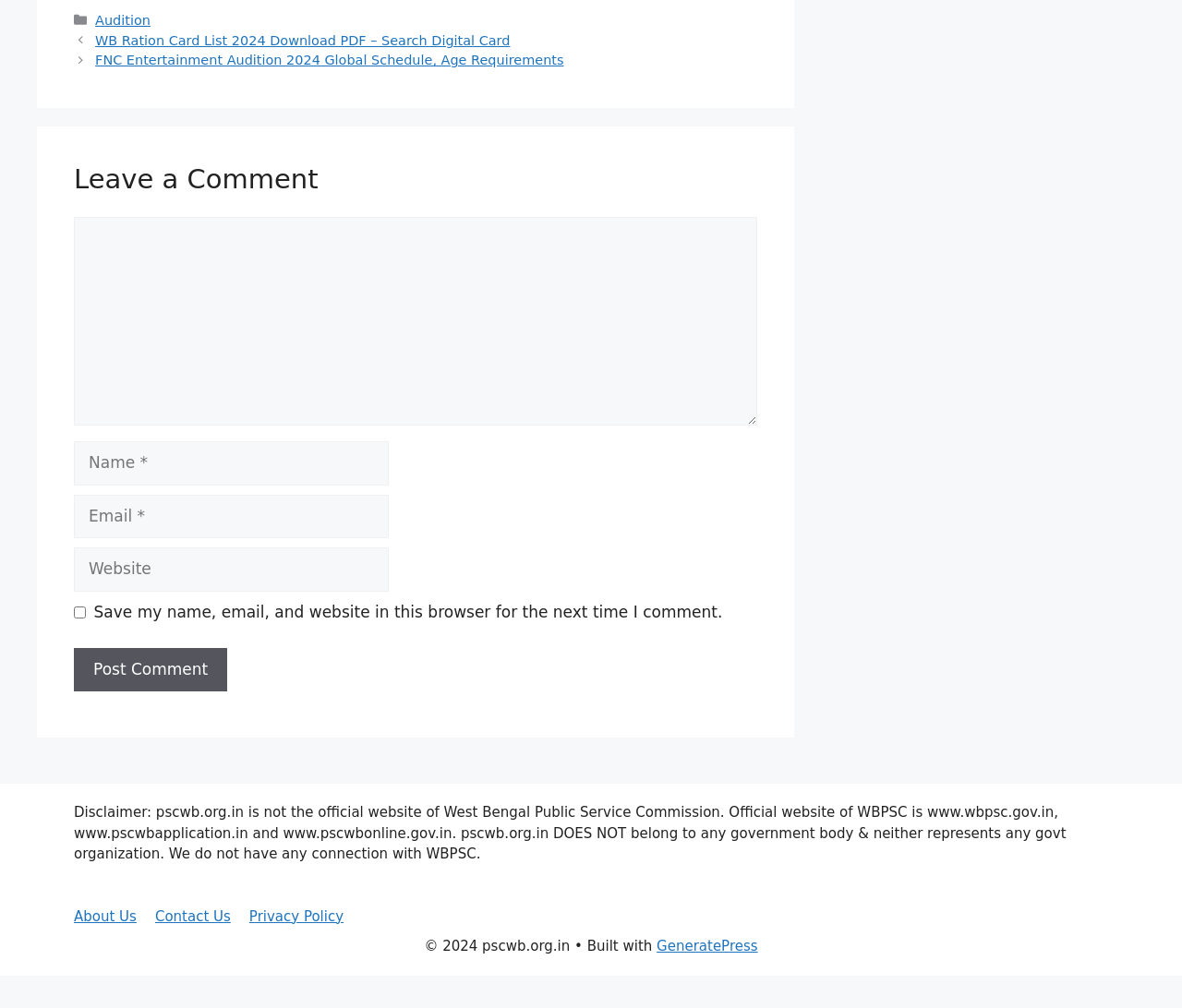Calculate the bounding box coordinates of the UI element given the description: "Privacy Policy".

[0.211, 0.901, 0.291, 0.917]